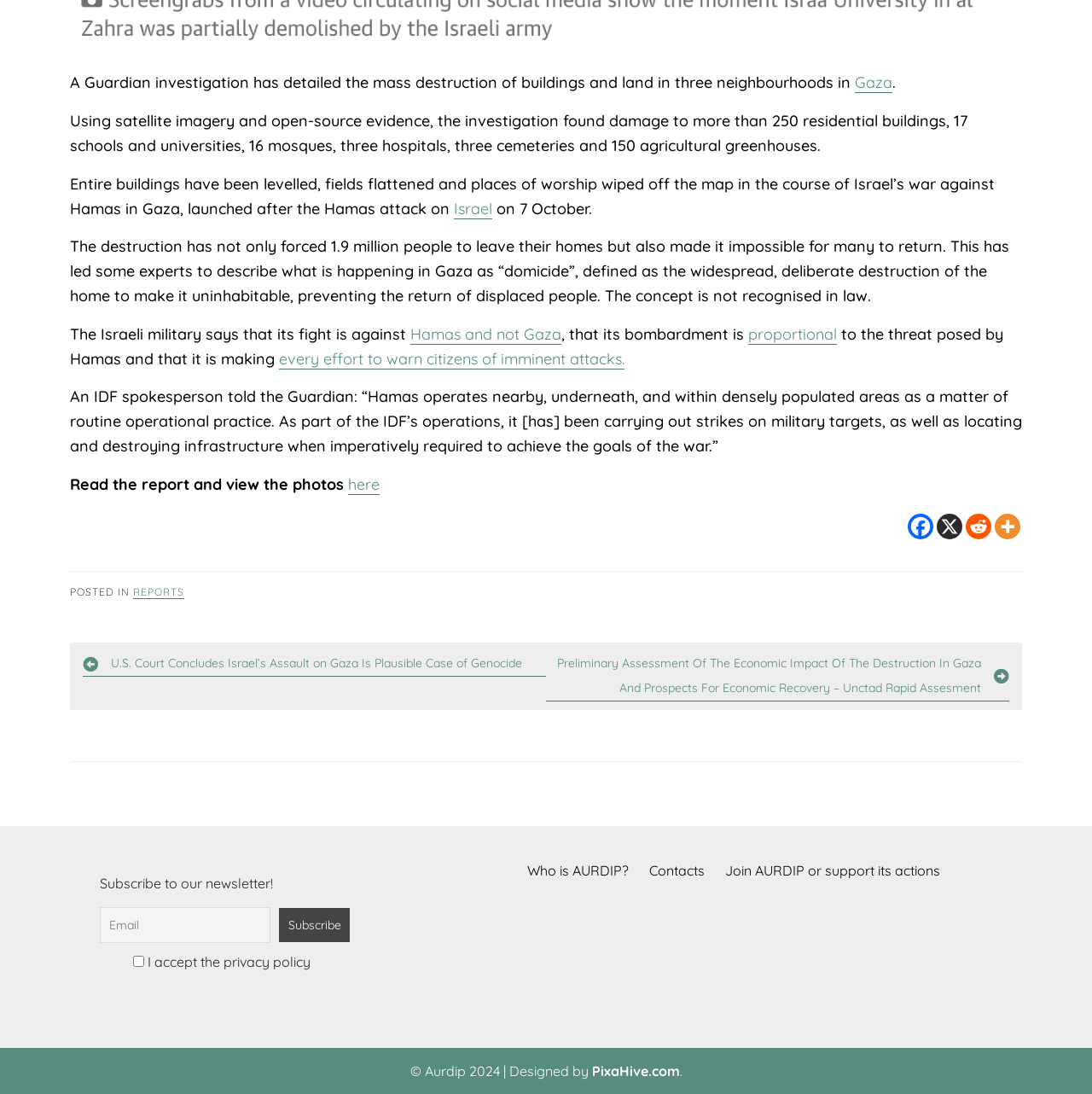What is the purpose of the IDF's operations according to the IDF spokesperson?
Give a single word or phrase answer based on the content of the image.

to achieve the goals of the war